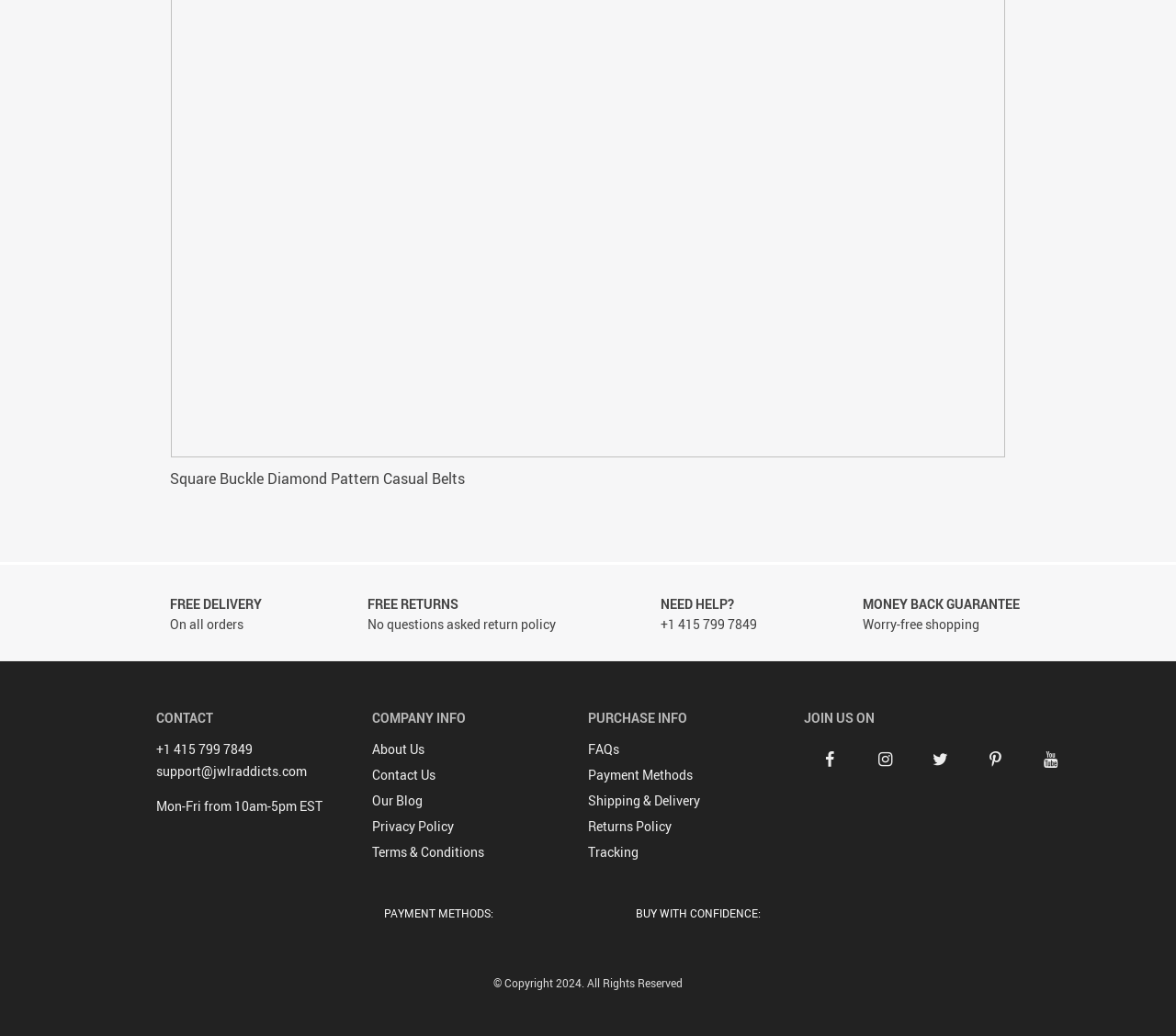Identify the bounding box of the UI element that matches this description: "Returns Policy".

[0.5, 0.789, 0.571, 0.807]